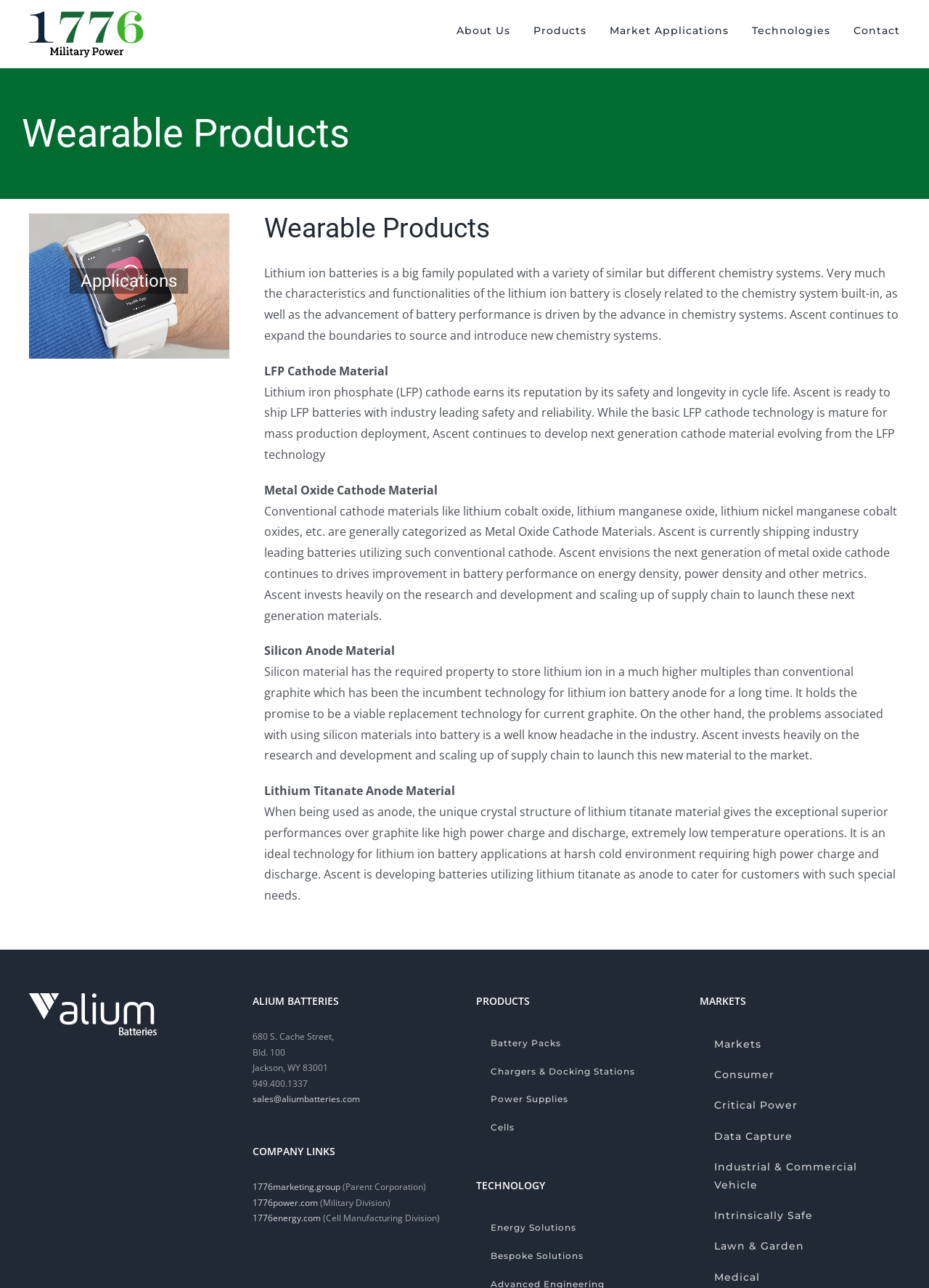Please give a one-word or short phrase response to the following question: 
What type of products does the company offer?

Wearable products